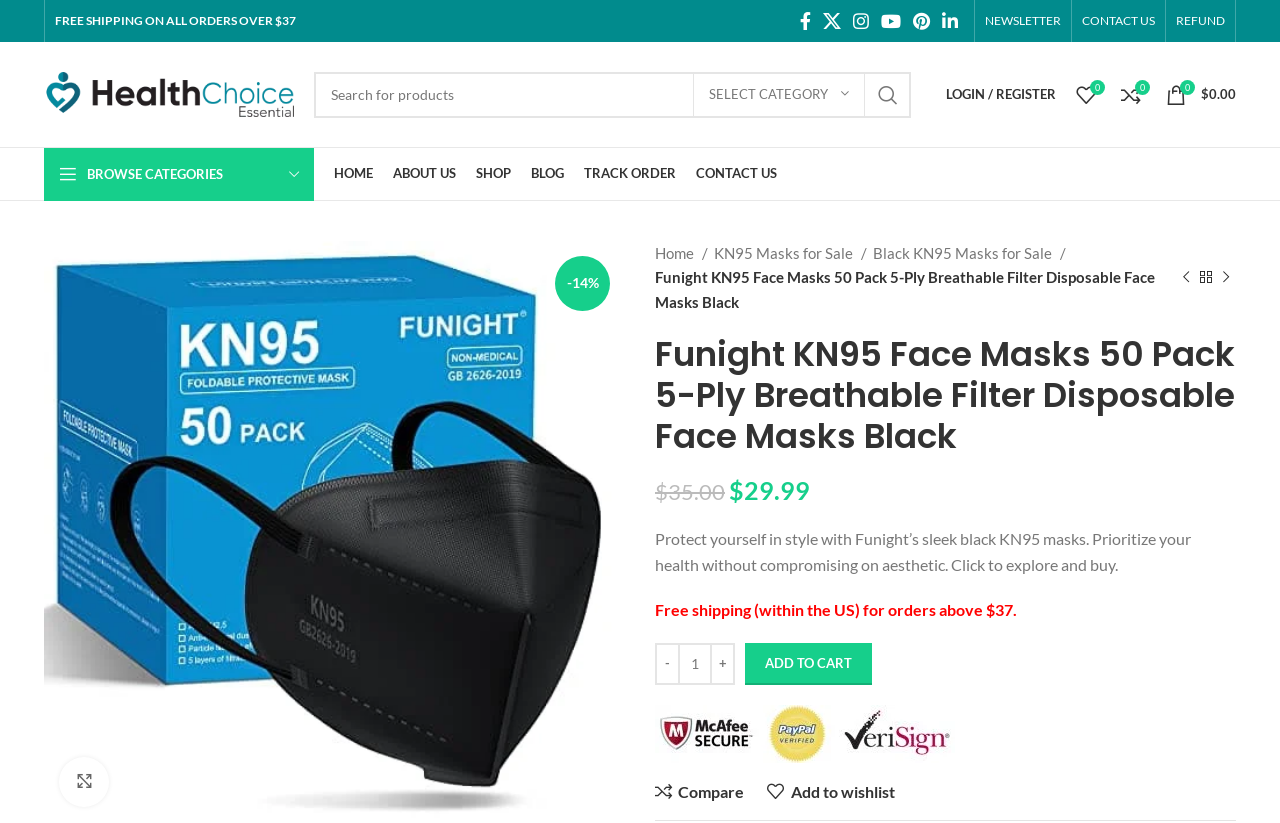How many social media links are available at the top of the webpage?
Analyze the image and provide a thorough answer to the question.

The answer can be found by examining the link elements at the top of the webpage, which represent social media links. There are five social media links: Facebook, X, Instagram, YouTube, and Pinterest.